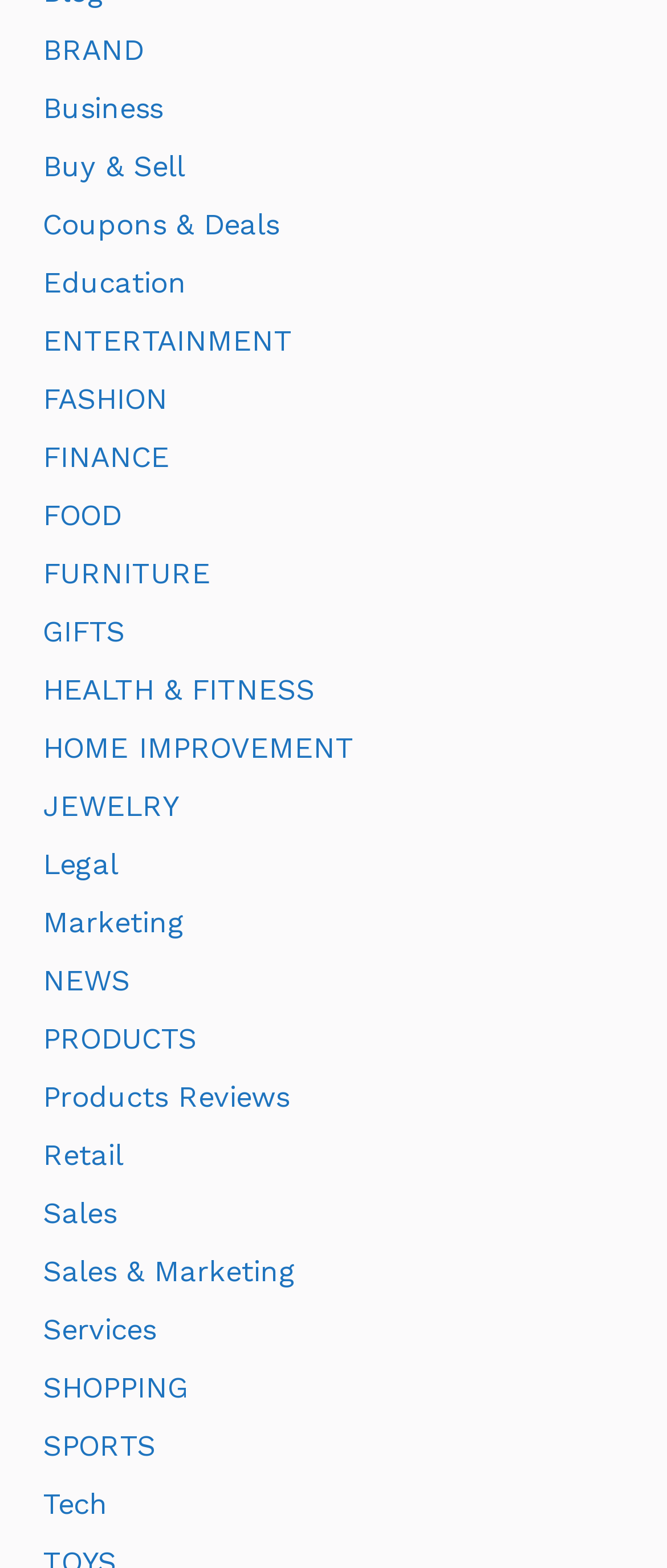Specify the bounding box coordinates for the region that must be clicked to perform the given instruction: "View HEALTH & FITNESS".

[0.064, 0.429, 0.472, 0.451]